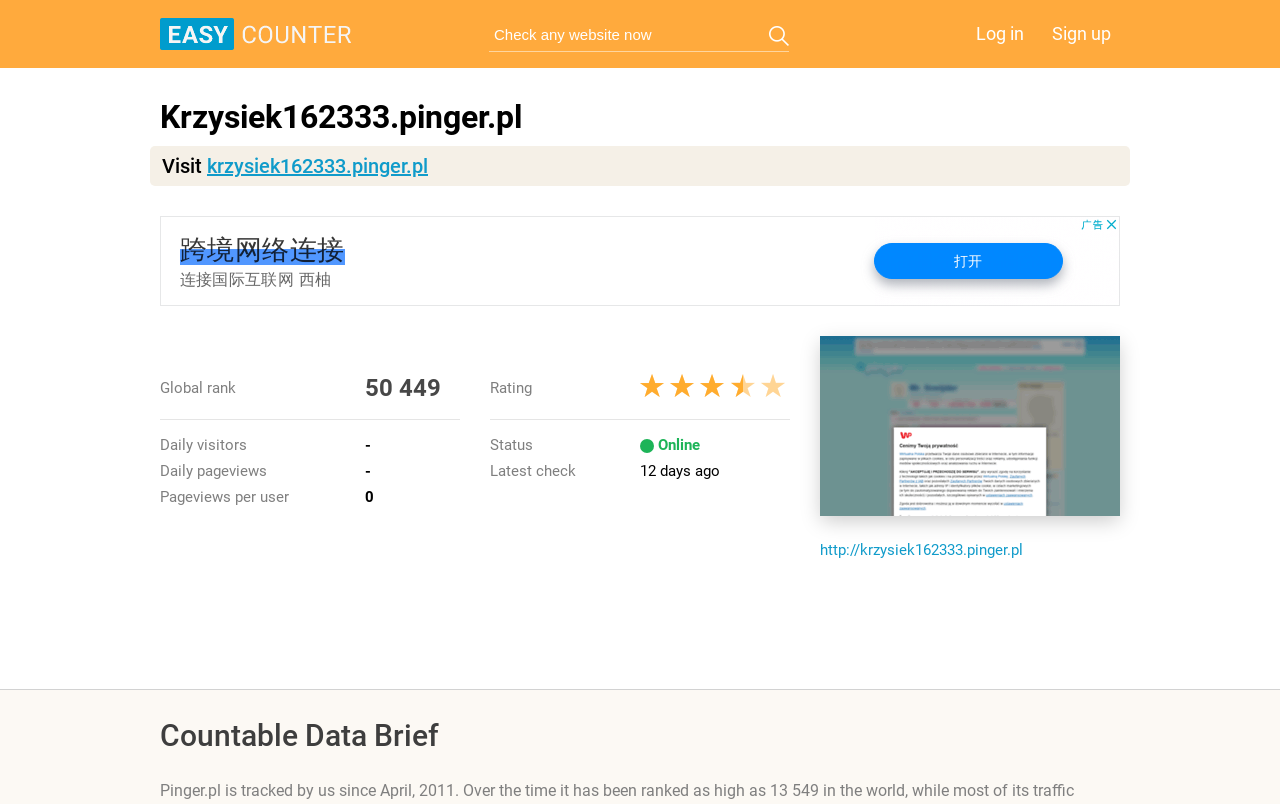Provide the bounding box coordinates in the format (top-left x, top-left y, bottom-right x, bottom-right y). All values are floating point numbers between 0 and 1. Determine the bounding box coordinate of the UI element described as: Log in

[0.755, 0.024, 0.807, 0.06]